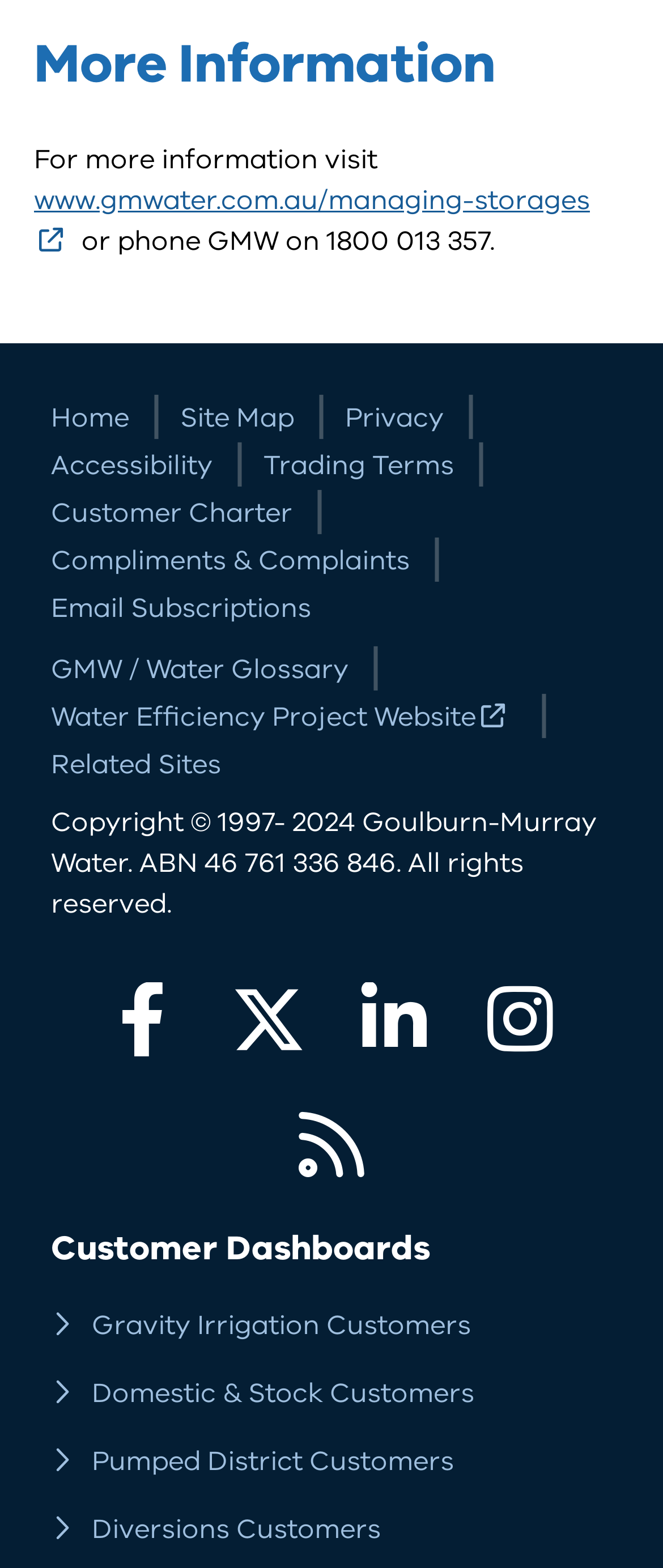Use a single word or phrase to answer the question:
How many customer dashboard links are available?

4